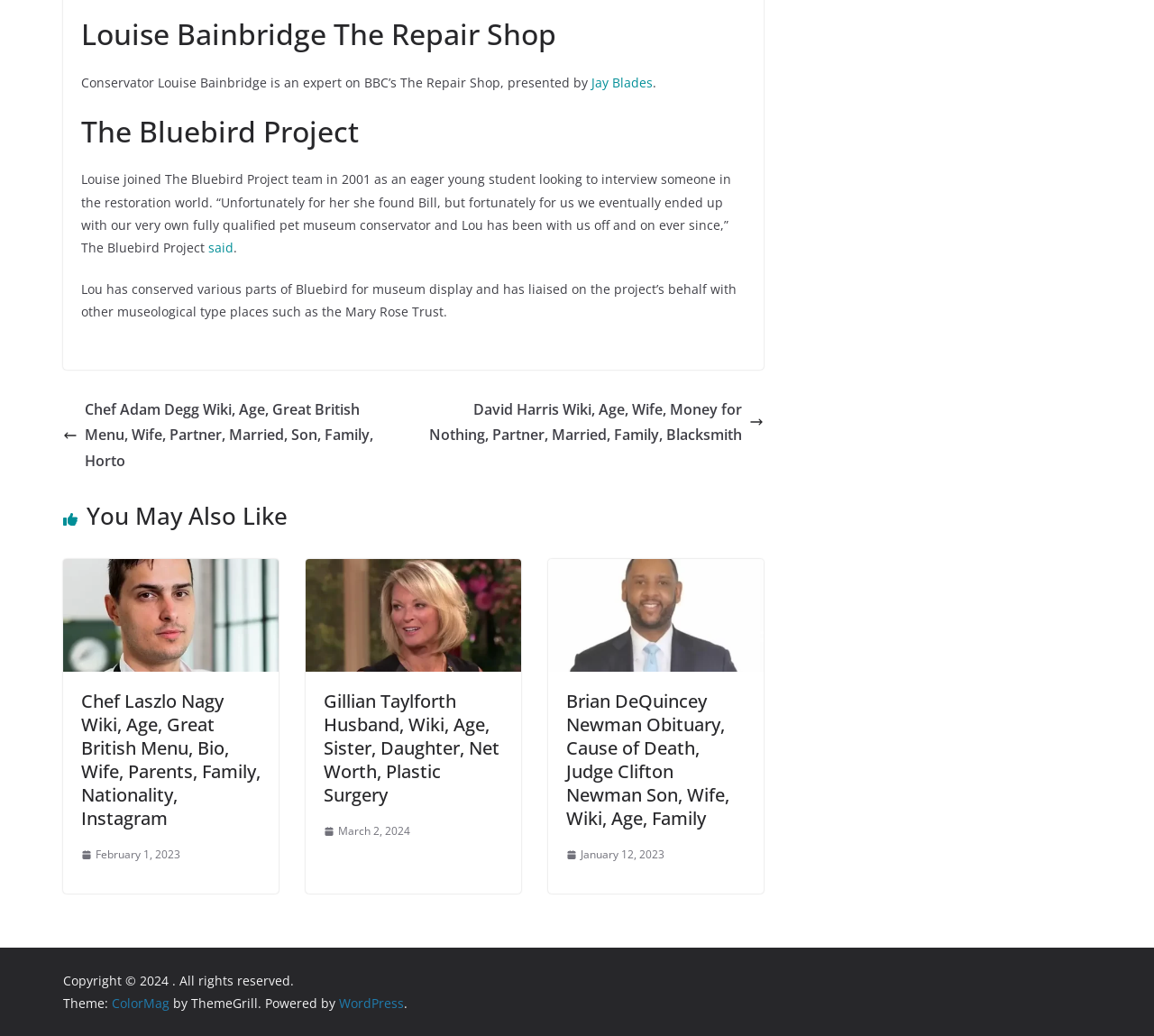Please determine the bounding box coordinates of the element to click on in order to accomplish the following task: "Read about The Bluebird Project". Ensure the coordinates are four float numbers ranging from 0 to 1, i.e., [left, top, right, bottom].

[0.07, 0.109, 0.646, 0.145]